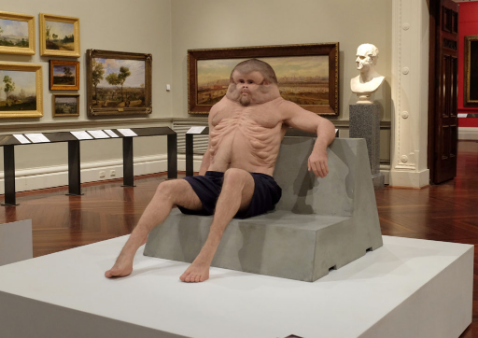Analyze the image and provide a detailed answer to the question: What is the purpose of the sacks over Graham's ribs?

According to the caption, the sacks over Graham's ribs are designed to absorb force, which suggests that they serve a protective function to reduce the impact of external forces on the sculpture's body.